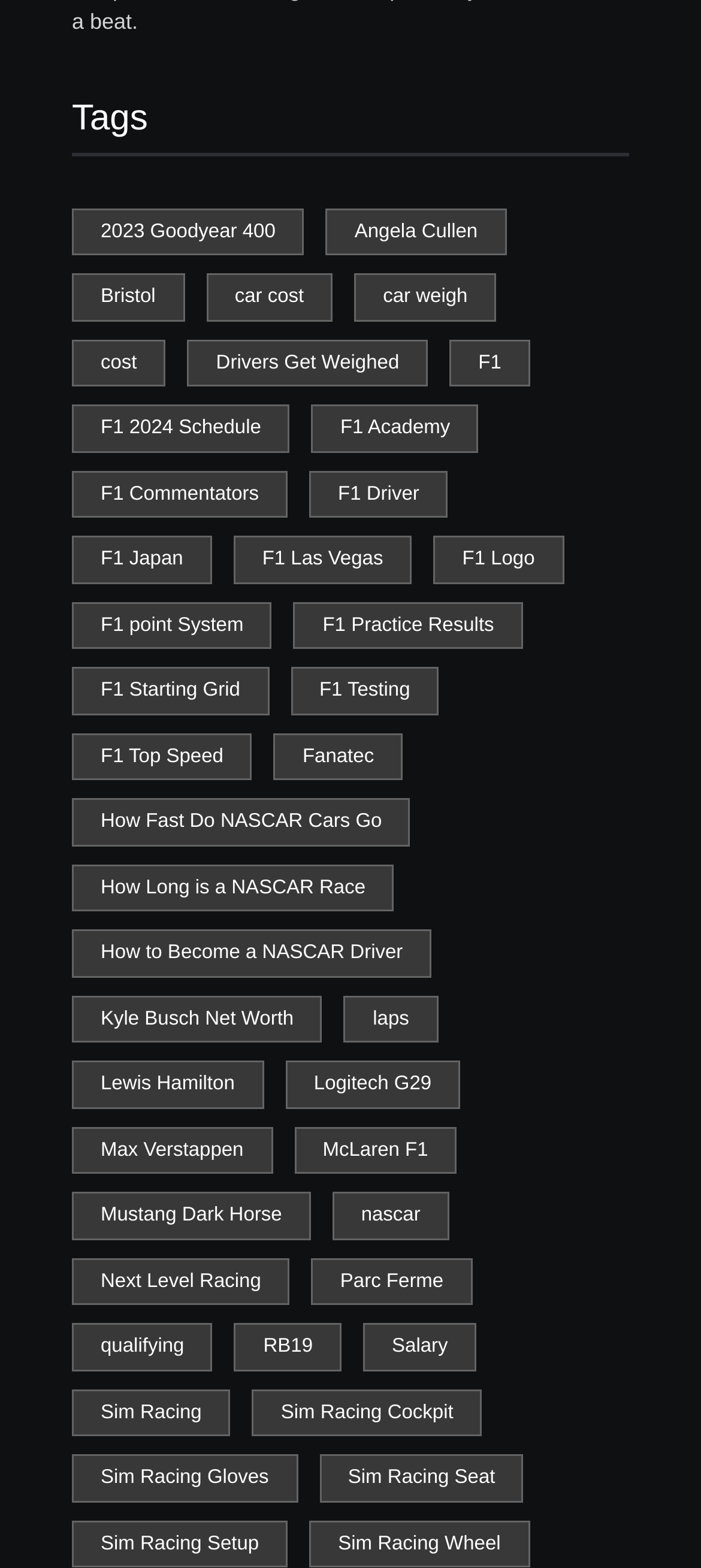Determine the bounding box coordinates in the format (top-left x, top-left y, bottom-right x, bottom-right y). Ensure all values are floating point numbers between 0 and 1. Identify the bounding box of the UI element described by: Mustang Dark Horse

[0.103, 0.76, 0.443, 0.79]